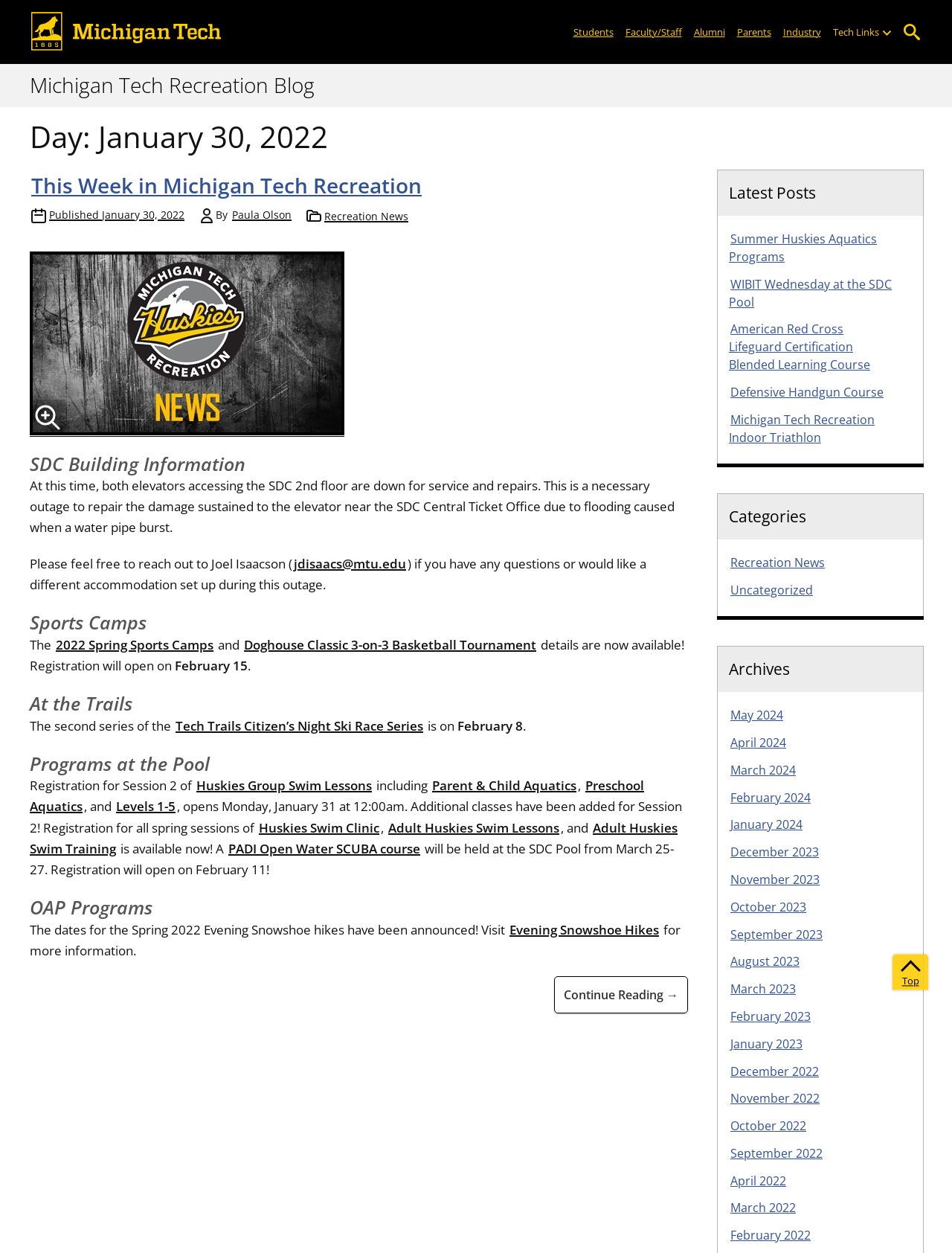Determine the bounding box coordinates of the area to click in order to meet this instruction: "Read the 'This Week in Michigan Tech Recreation' article".

[0.031, 0.135, 0.723, 0.809]